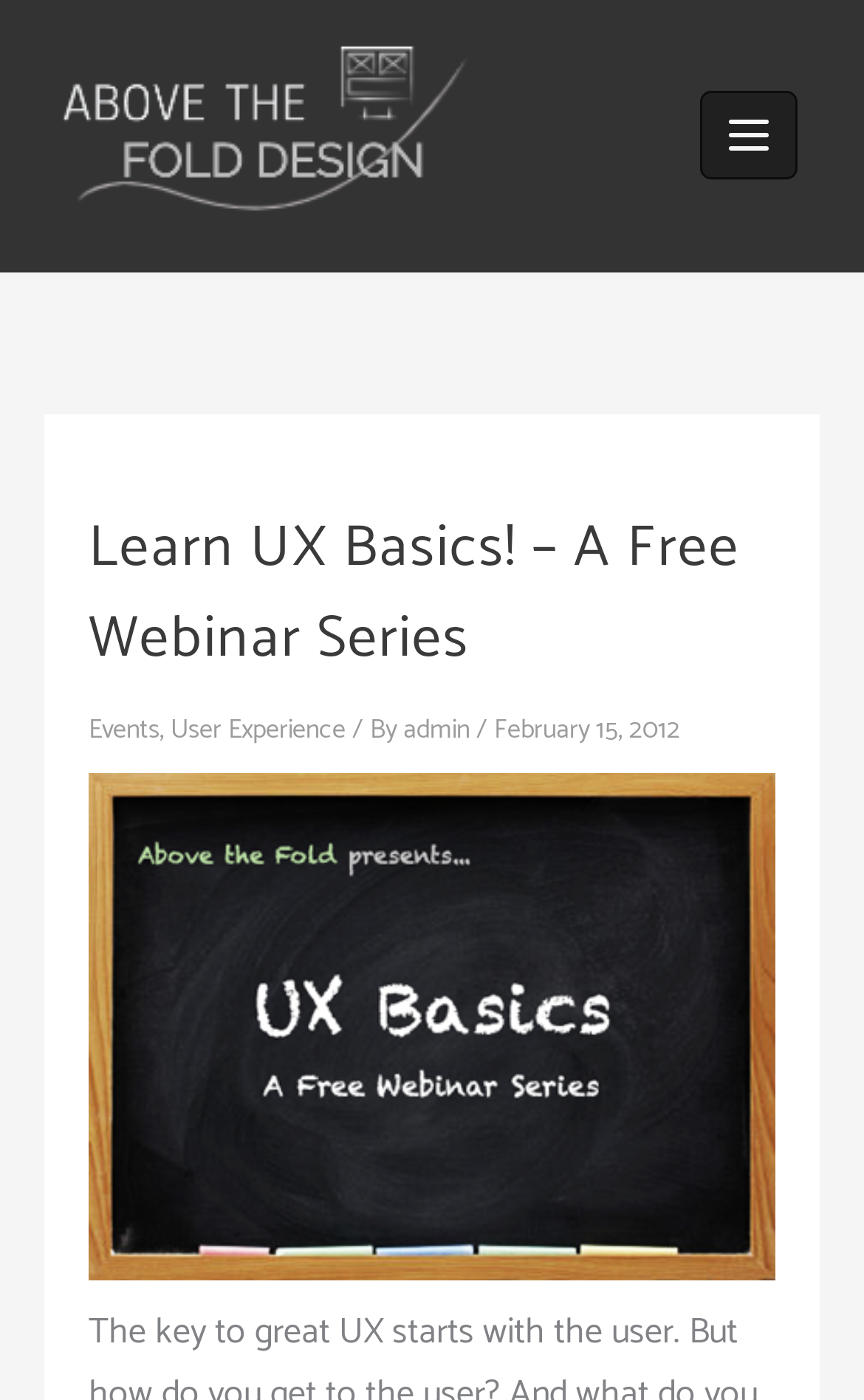What is the purpose of the button on the webpage?
Look at the image and answer with only one word or phrase.

To learn UX basics